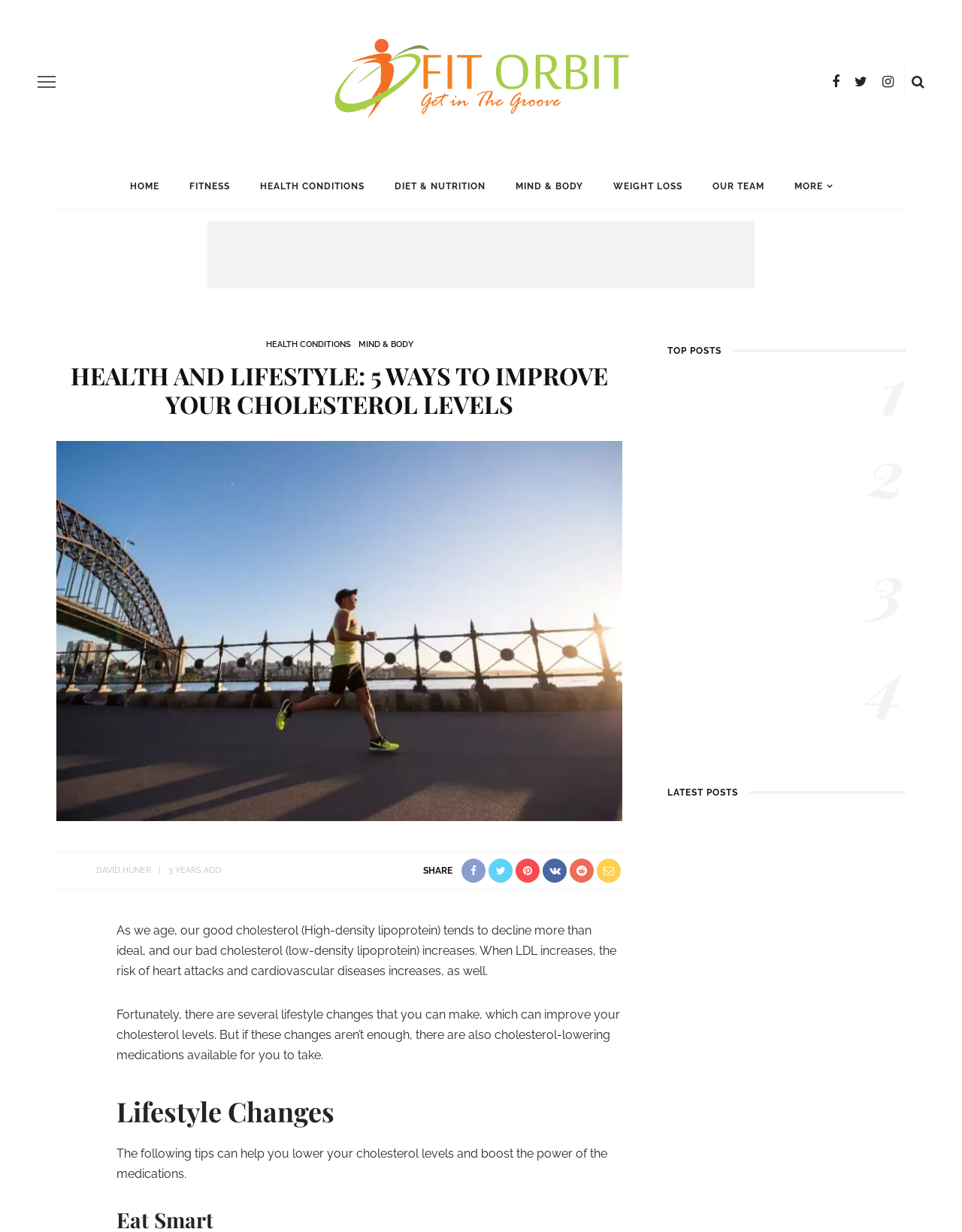Specify the bounding box coordinates of the region I need to click to perform the following instruction: "Read the article '5 Ways To Improve Your Cholesterol Levels'". The coordinates must be four float numbers in the range of 0 to 1, i.e., [left, top, right, bottom].

[0.059, 0.506, 0.647, 0.517]